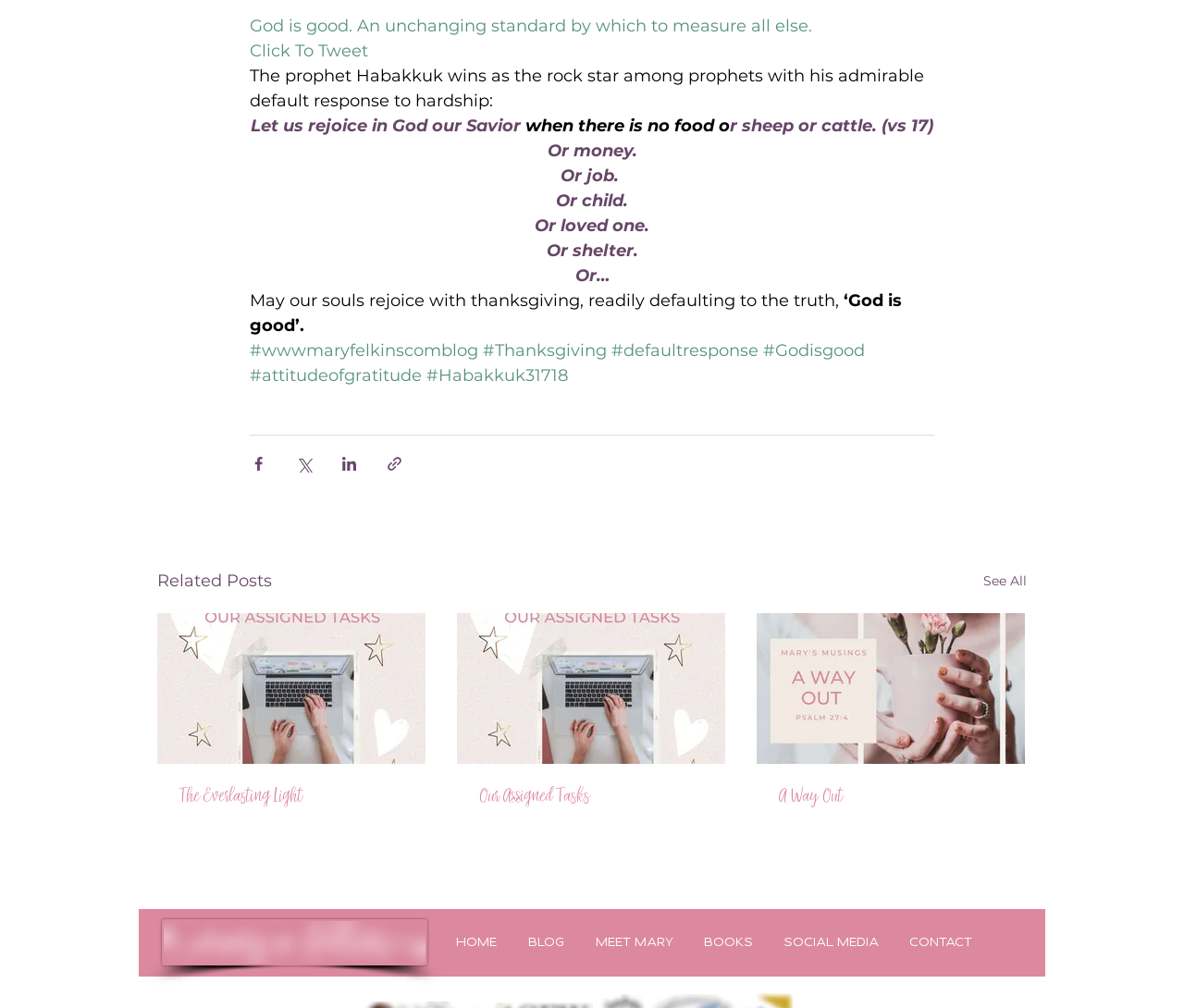Find the bounding box coordinates for the area that must be clicked to perform this action: "Visit the blog".

[0.433, 0.912, 0.49, 0.958]